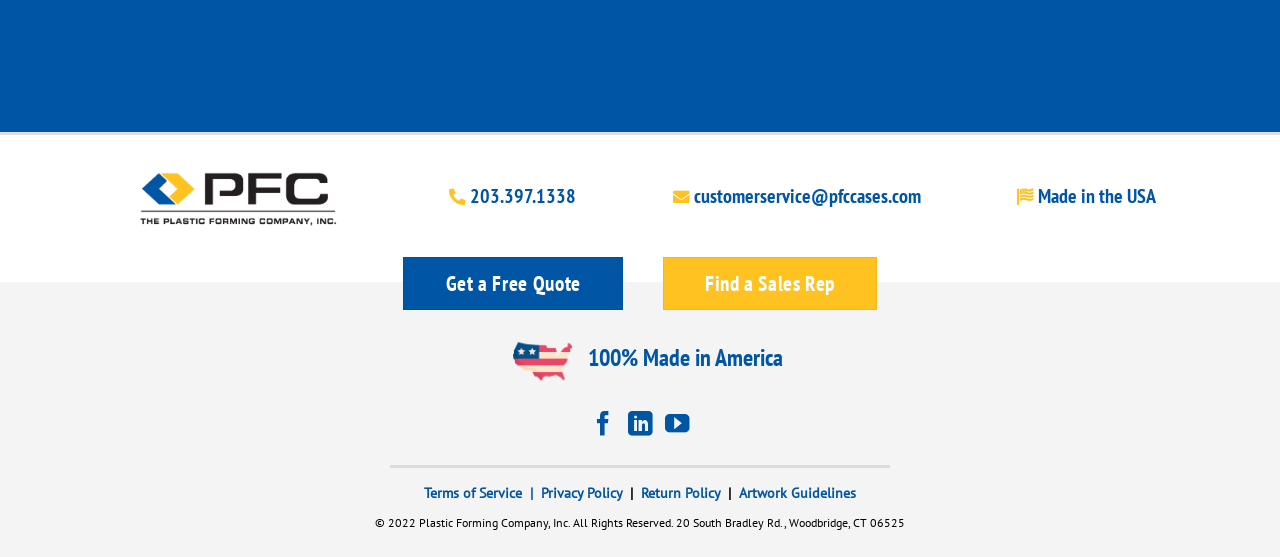What is the company's email address?
Based on the visual information, provide a detailed and comprehensive answer.

I found the company's email address by looking at the links in the contentinfo section, where I saw a heading with an envelope icon and the text 'customerservice@pfccases.com'.